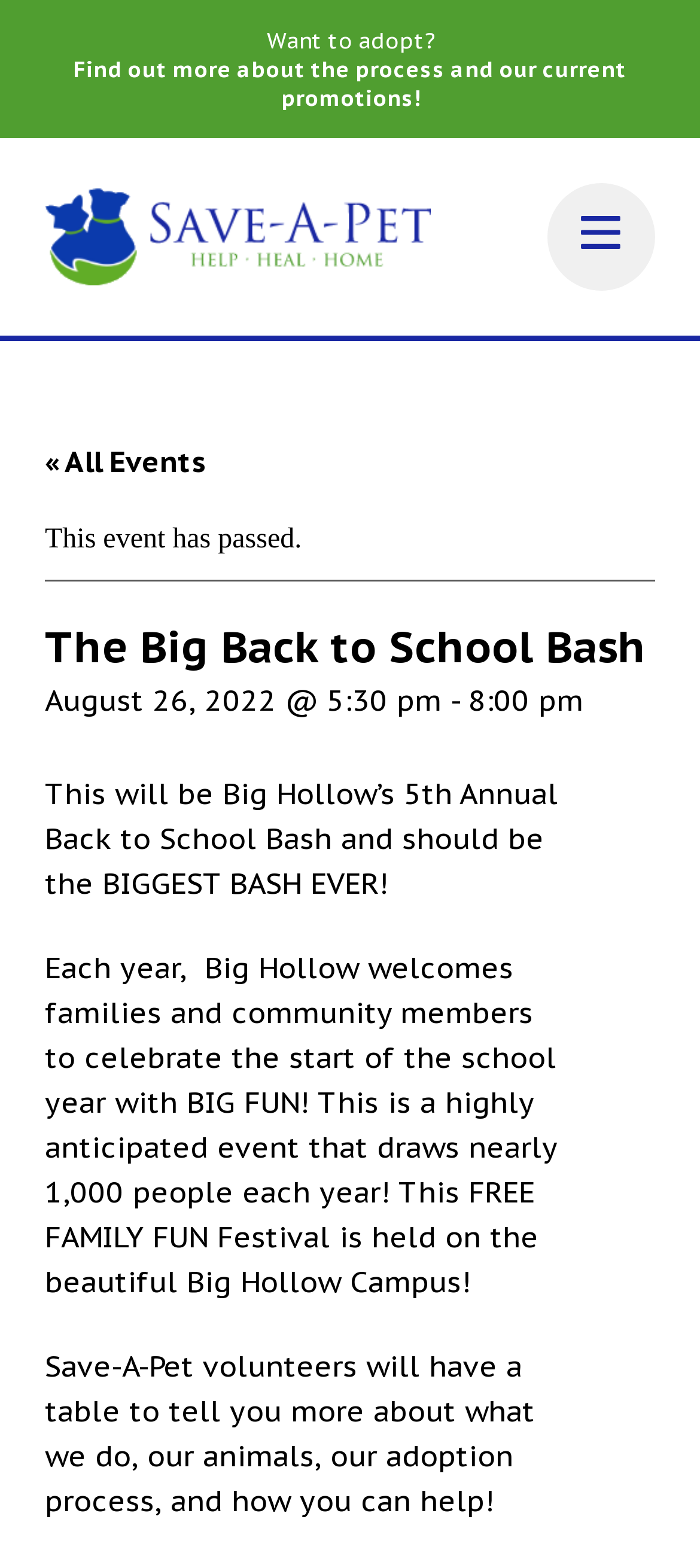Is the event free to attend?
Examine the screenshot and reply with a single word or phrase.

Yes